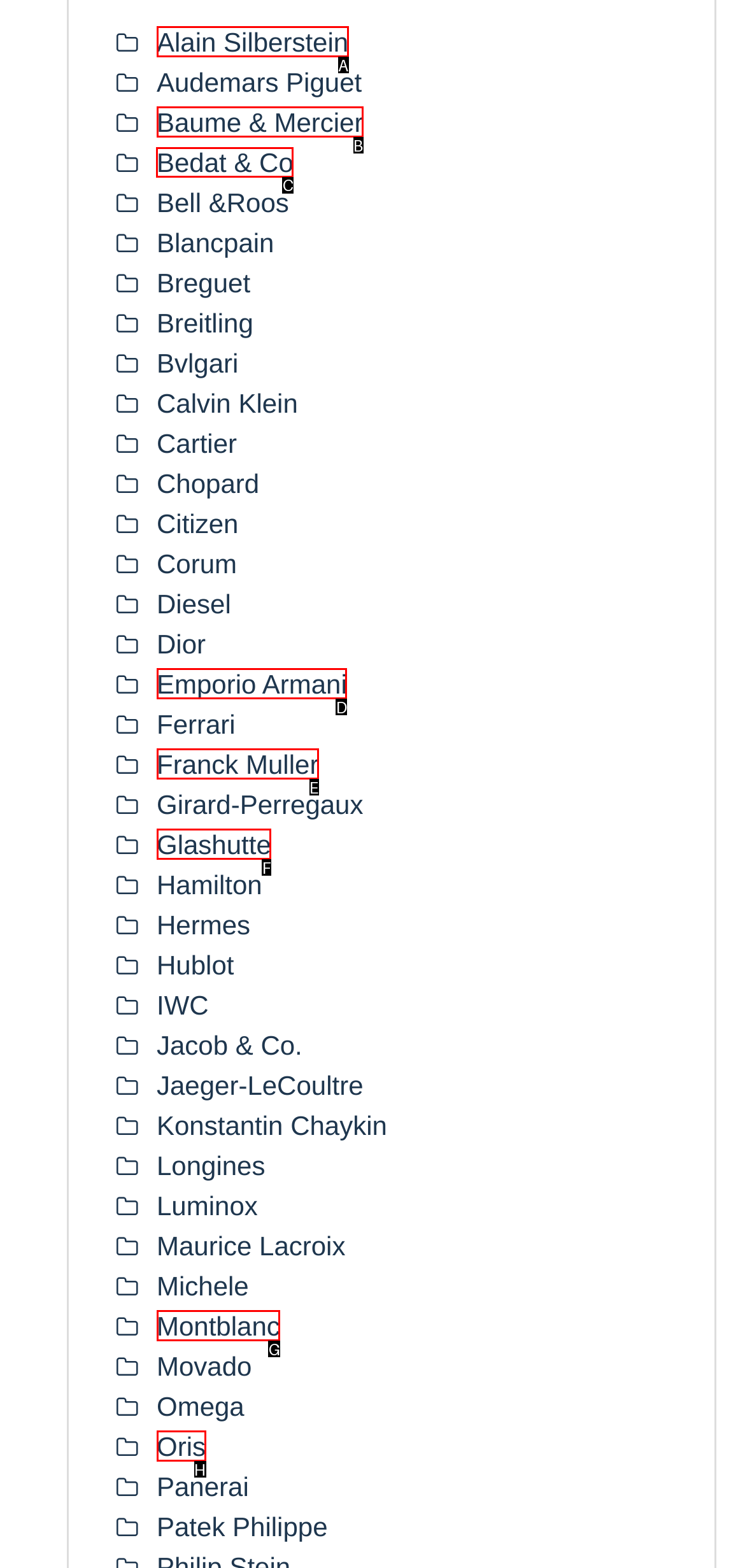Tell me the letter of the correct UI element to click for this instruction: Sign up to our 'Mailing List'. Answer with the letter only.

None